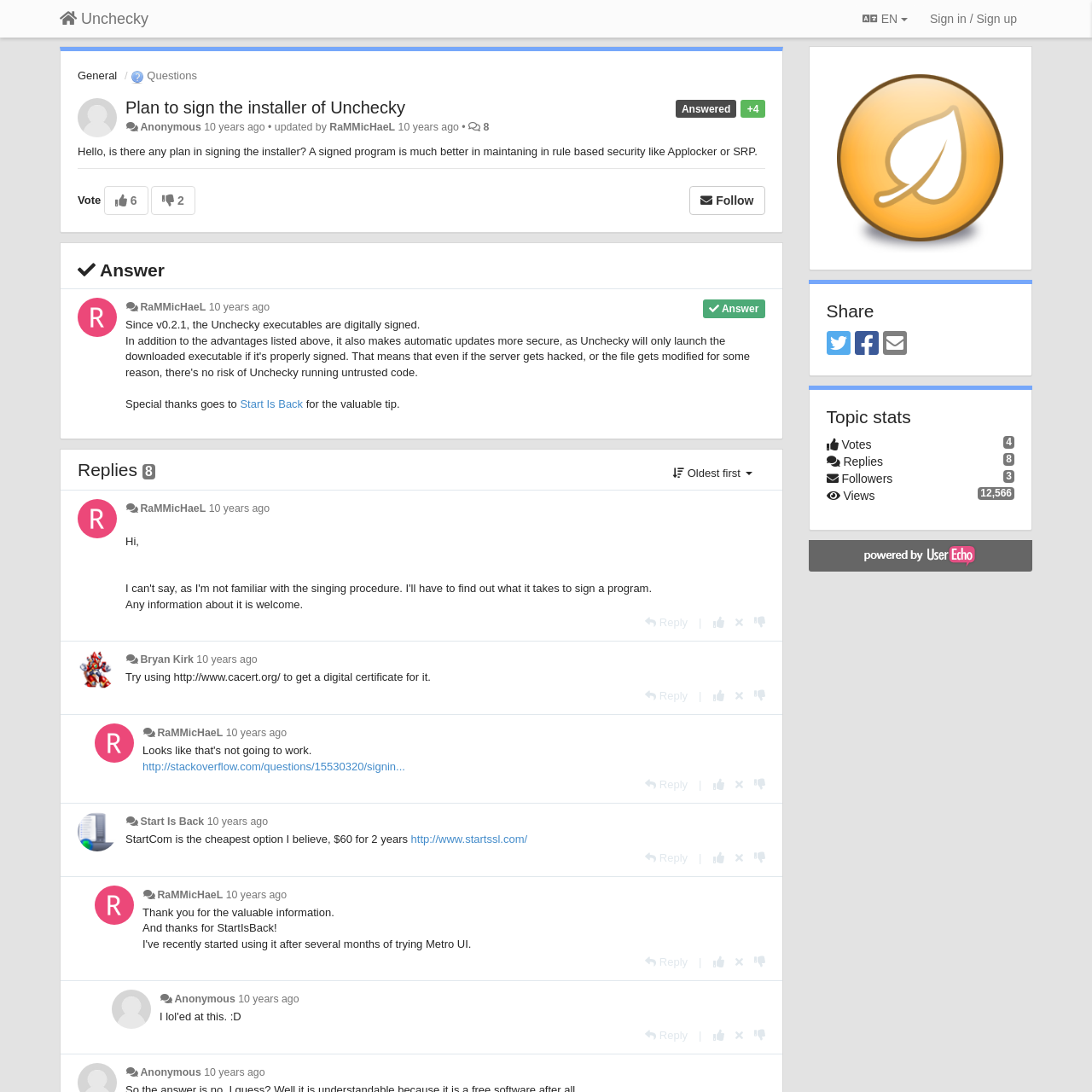Please study the image and answer the question comprehensively:
What is the name of the user who asked the question?

The name of the user who asked the question is Anonymous, which is mentioned in the text 'Anonymous' next to the question.